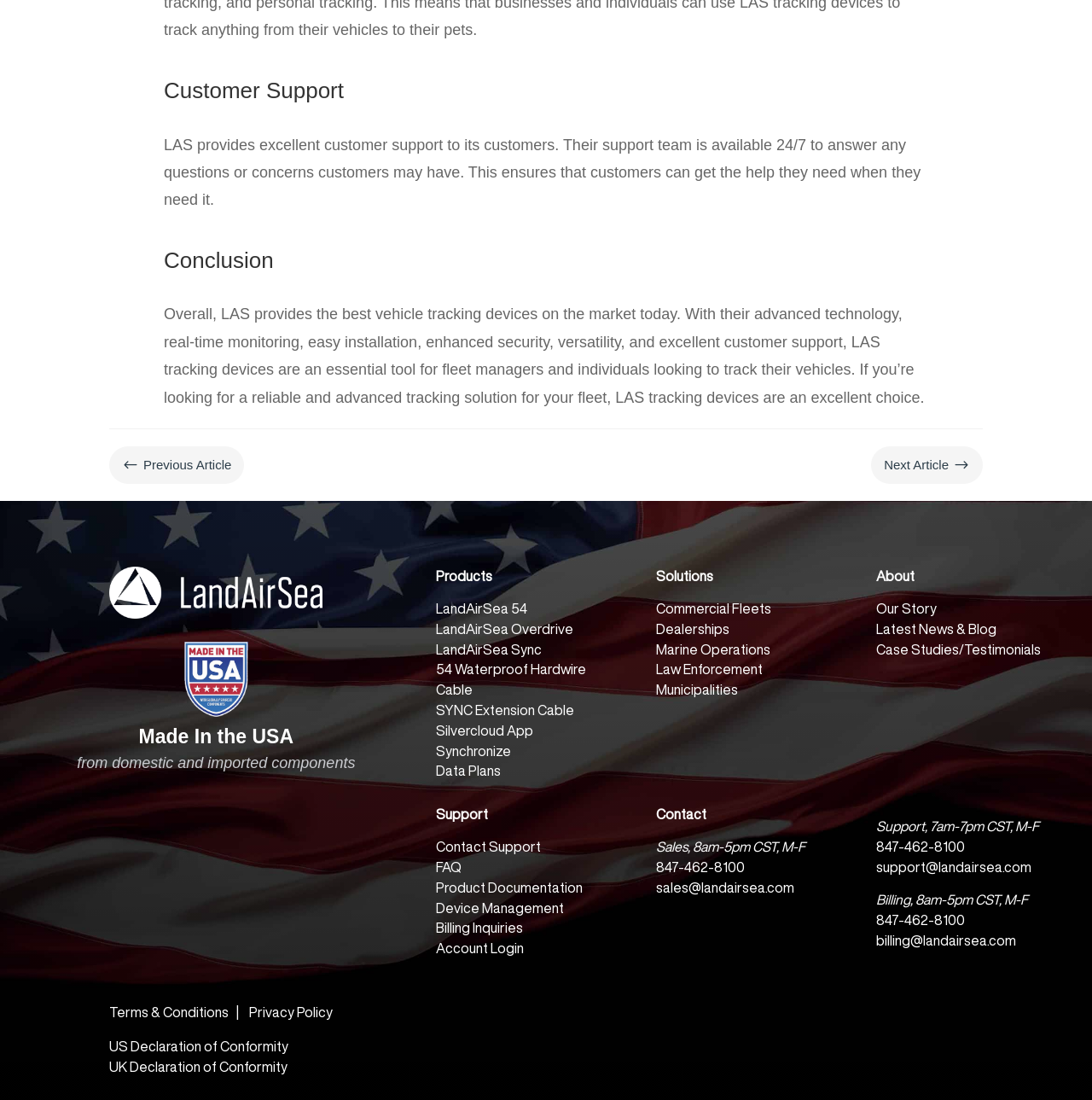Find the bounding box coordinates of the clickable area required to complete the following action: "Click on 'Our Story'".

[0.802, 0.547, 0.858, 0.559]